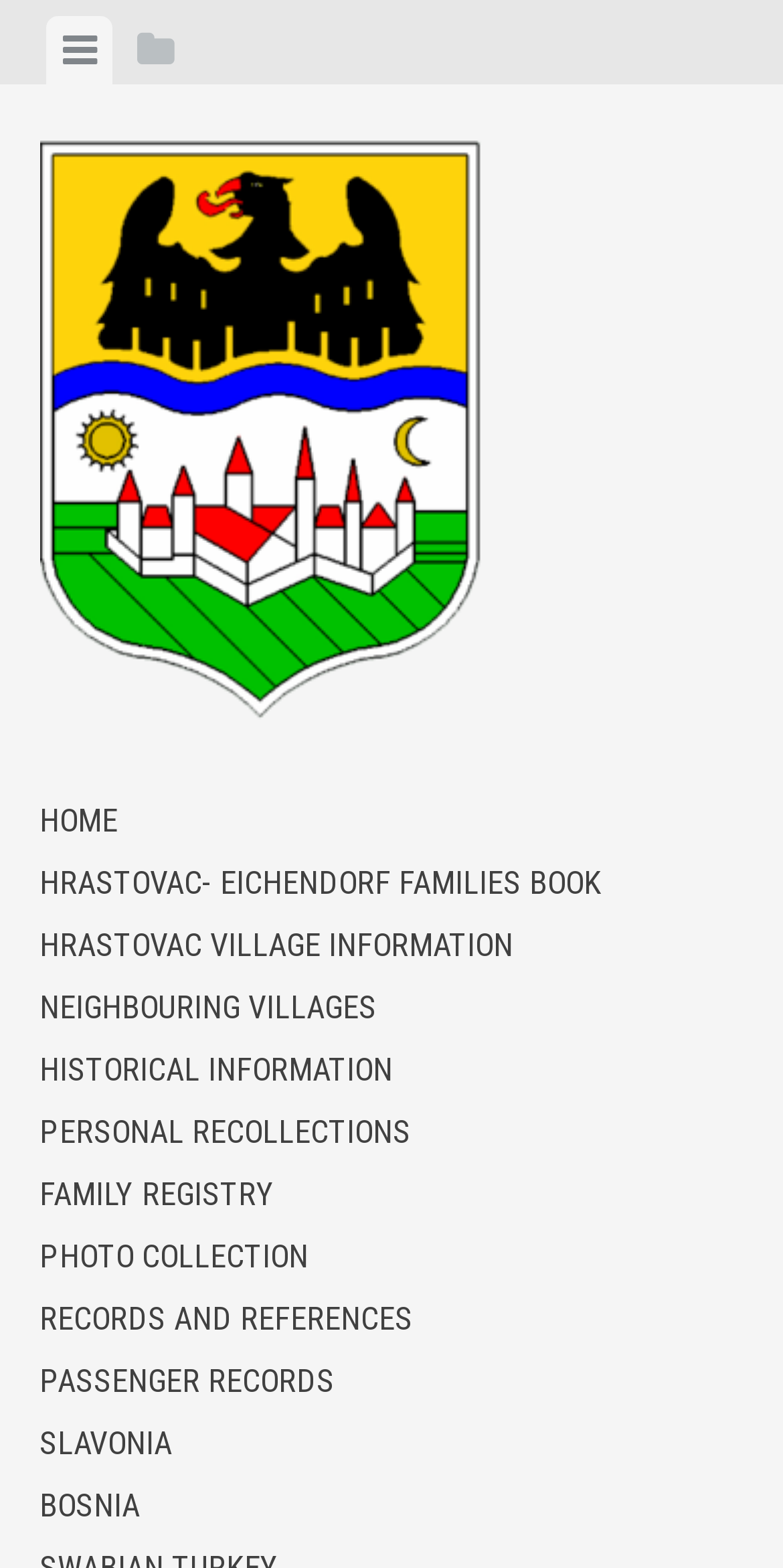Specify the bounding box coordinates of the element's area that should be clicked to execute the given instruction: "Share on Instagram". The coordinates should be four float numbers between 0 and 1, i.e., [left, top, right, bottom].

None